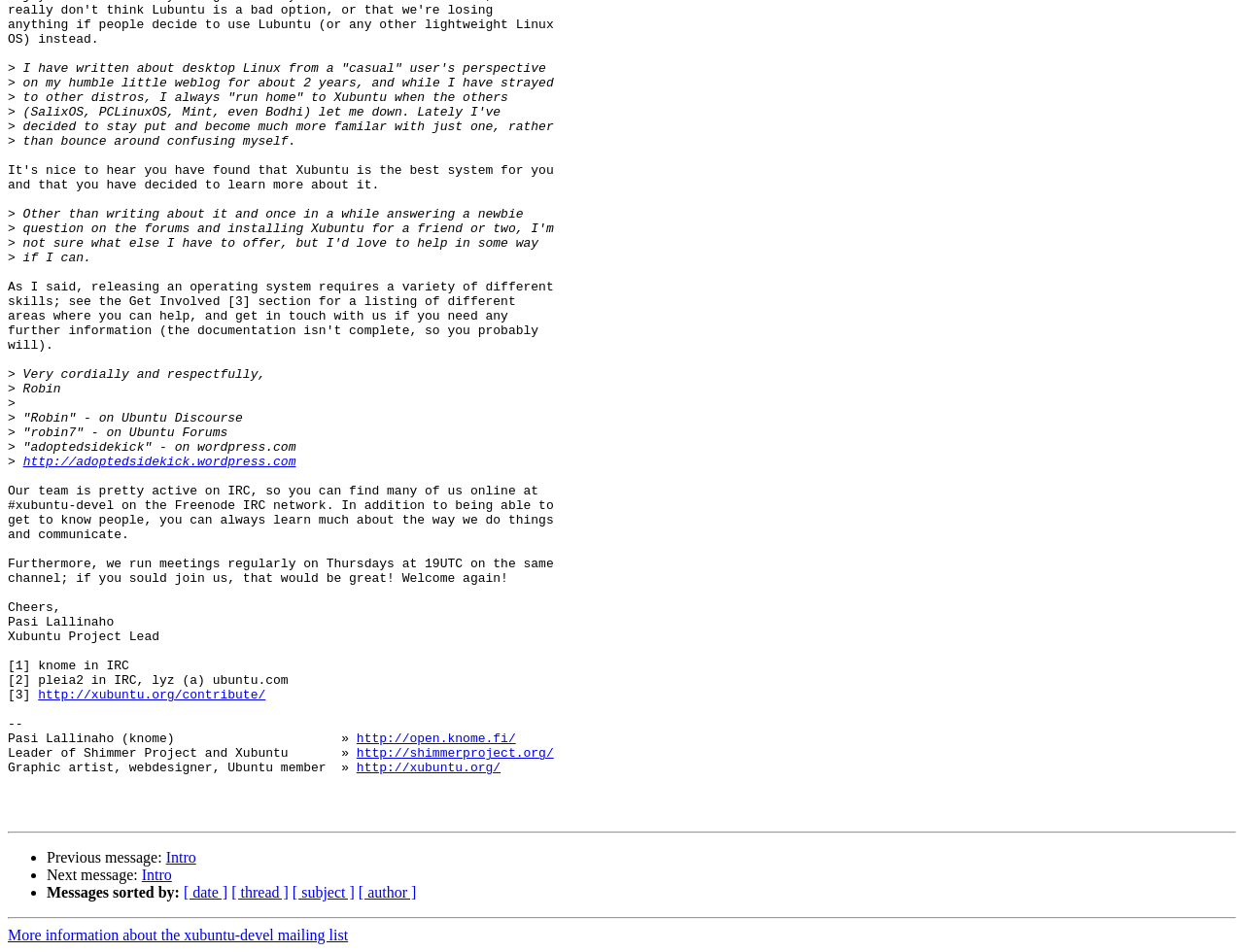What is the name of the IRC channel?
Relying on the image, give a concise answer in one word or a brief phrase.

#xubuntu-devel